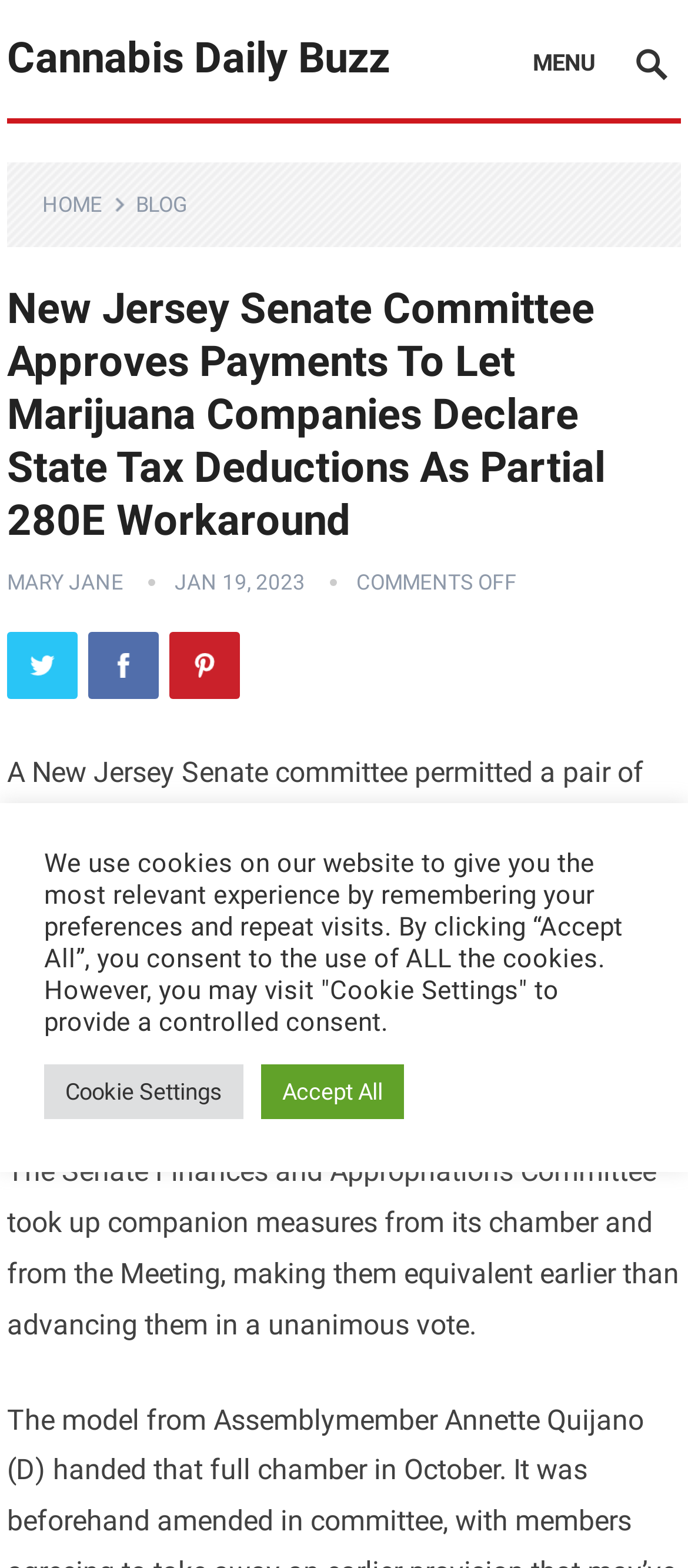How many social media links are available?
Please ensure your answer is as detailed and informative as possible.

There are three social media links available on the webpage, which are Twitter, Facebook, and Pinterest. These links can be found below the article title, and each link has an accompanying image.